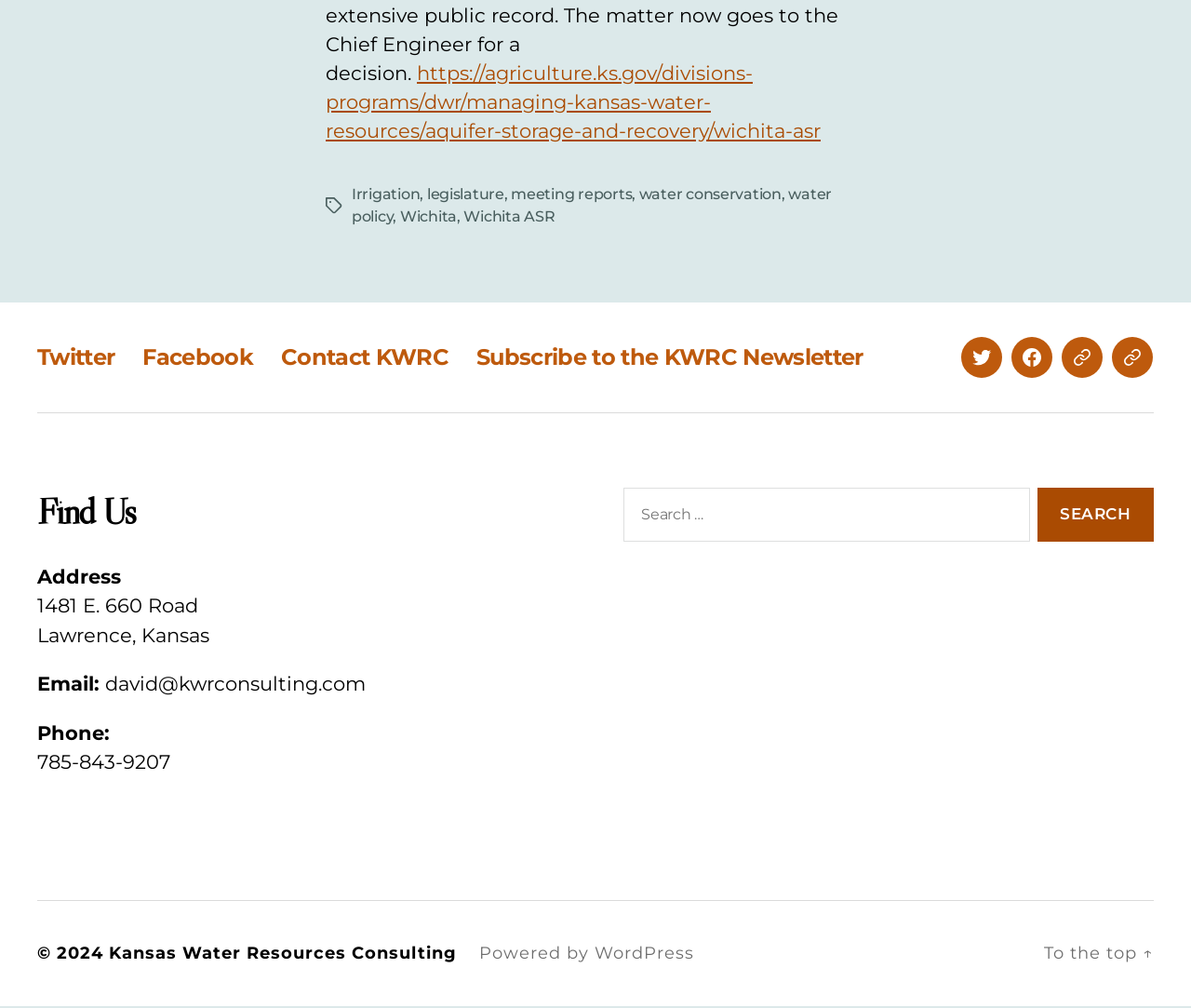Find the bounding box coordinates for the element that must be clicked to complete the instruction: "Find the address". The coordinates should be four float numbers between 0 and 1, indicated as [left, top, right, bottom].

[0.031, 0.591, 0.166, 0.614]